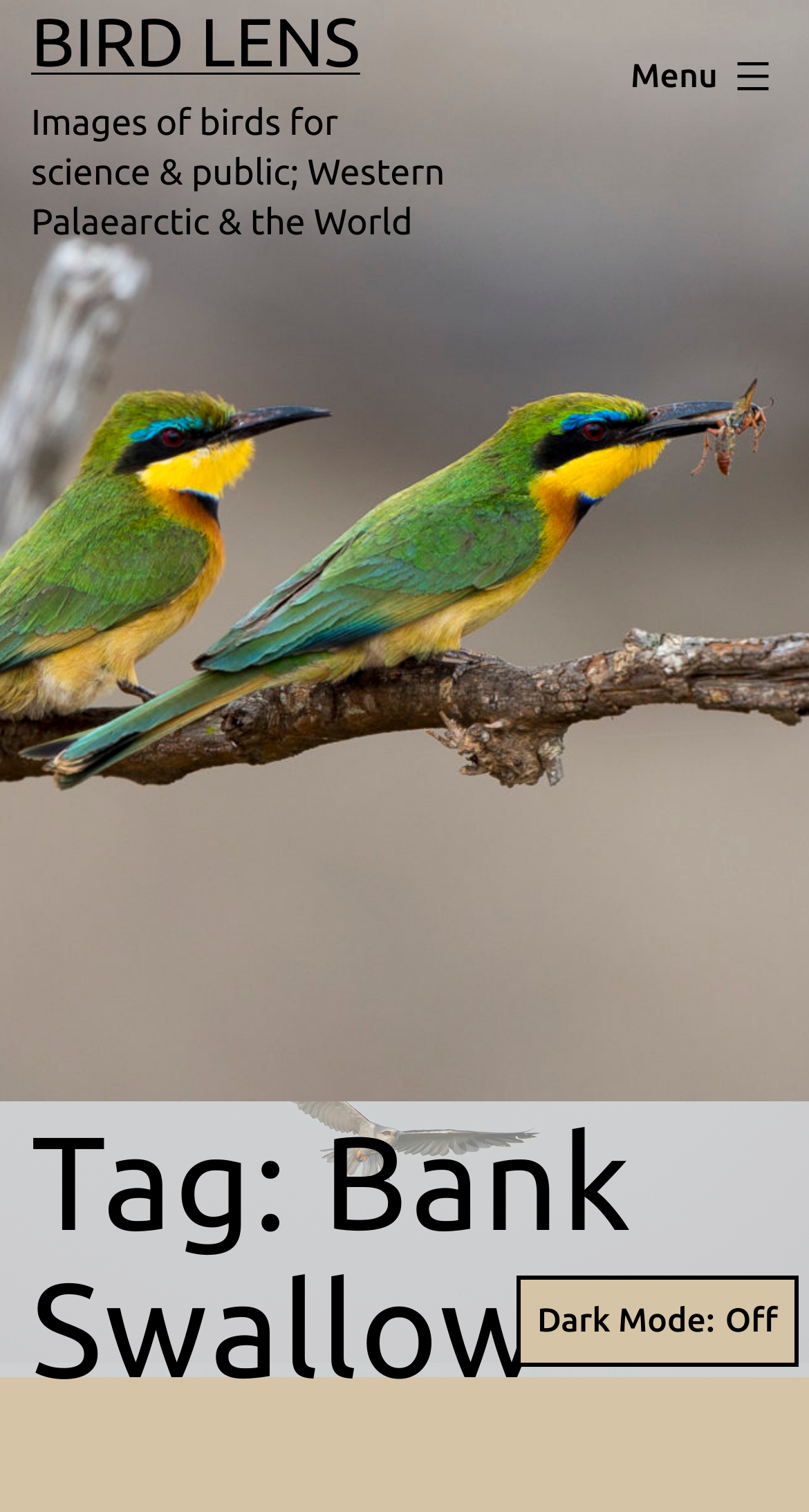Please determine the bounding box coordinates for the UI element described here. Use the format (top-left x, top-left y, bottom-right x, bottom-right y) with values bounded between 0 and 1: Wix.com

None